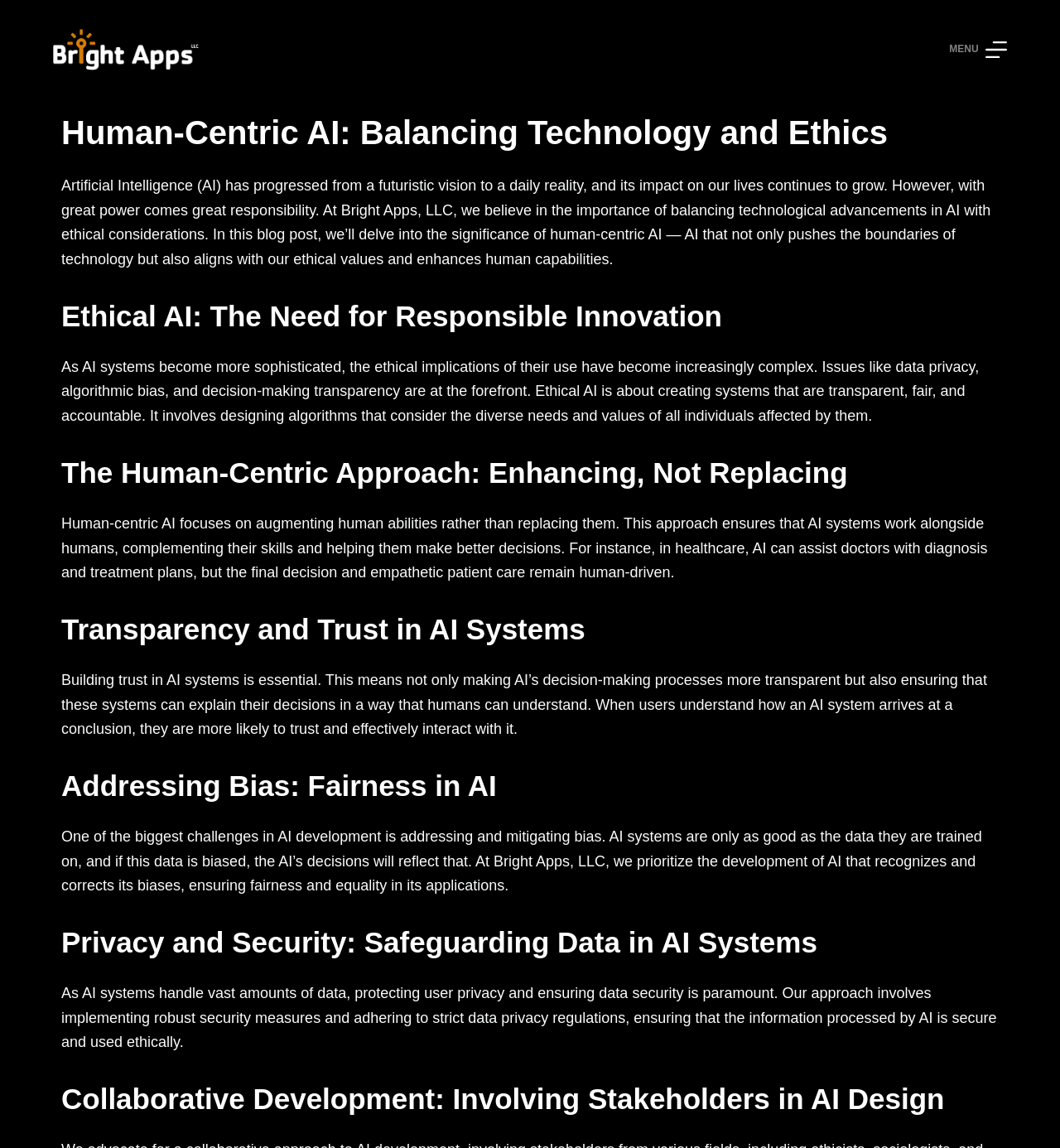Using the provided element description: "alt="Bright Apps LLC"", identify the bounding box coordinates. The coordinates should be four floats between 0 and 1 in the order [left, top, right, bottom].

[0.05, 0.025, 0.188, 0.061]